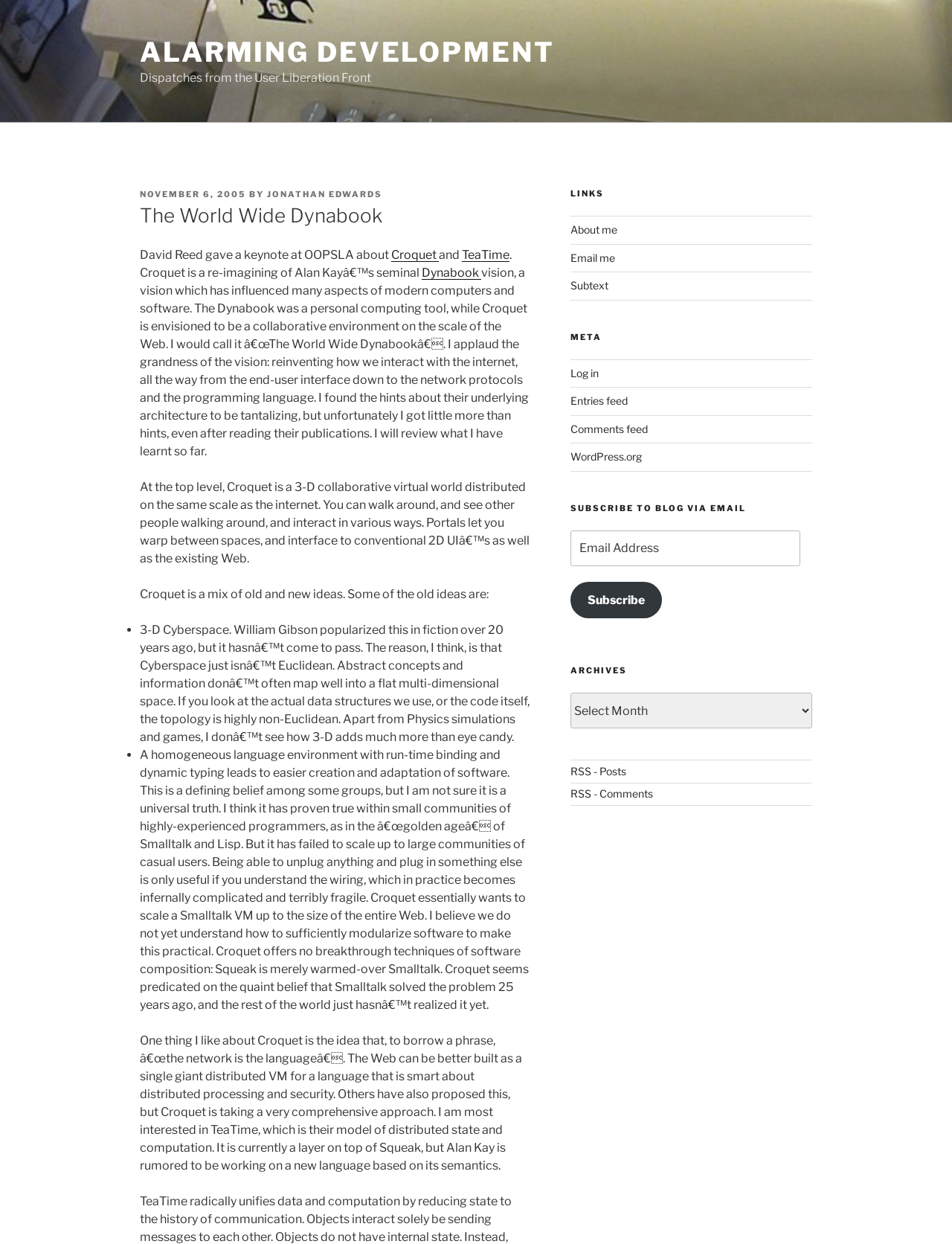Generate an in-depth caption that captures all aspects of the webpage.

The webpage is titled "The World Wide Dynabook – Alarming Development" and has a prominent link "ALARMING DEVELOPMENT" at the top. Below this, there is a header section with the title "Dispatches from the User Liberation Front" and a subheading "POSTED ON NOVEMBER 6, 2005 BY JONATHAN EDWARDS". 

The main content of the webpage is a blog post discussing Croquet, a re-imagining of Alan Kay's seminal Dynabook vision. The post is divided into several paragraphs, with links to related terms such as "Croquet", "TeaTime", and "Dynabook". The text describes Croquet as a 3-D collaborative virtual world distributed on the same scale as the internet, allowing users to interact with each other in various ways.

To the right of the main content, there is a sidebar with several sections, including "LINKS", "META", "SUBSCRIBE TO BLOG VIA EMAIL", and "ARCHIVES". The "LINKS" section contains links to "About me", "Email me", and "Subtext". The "META" section has a navigation menu with links to "Log in", "Entries feed", "Comments feed", and "WordPress.org". The "SUBSCRIBE TO BLOG VIA EMAIL" section has a text box to enter an email address and a "Subscribe" button. The "ARCHIVES" section has a combobox to select archives and links to "RSS - Posts" and "RSS - Comments".